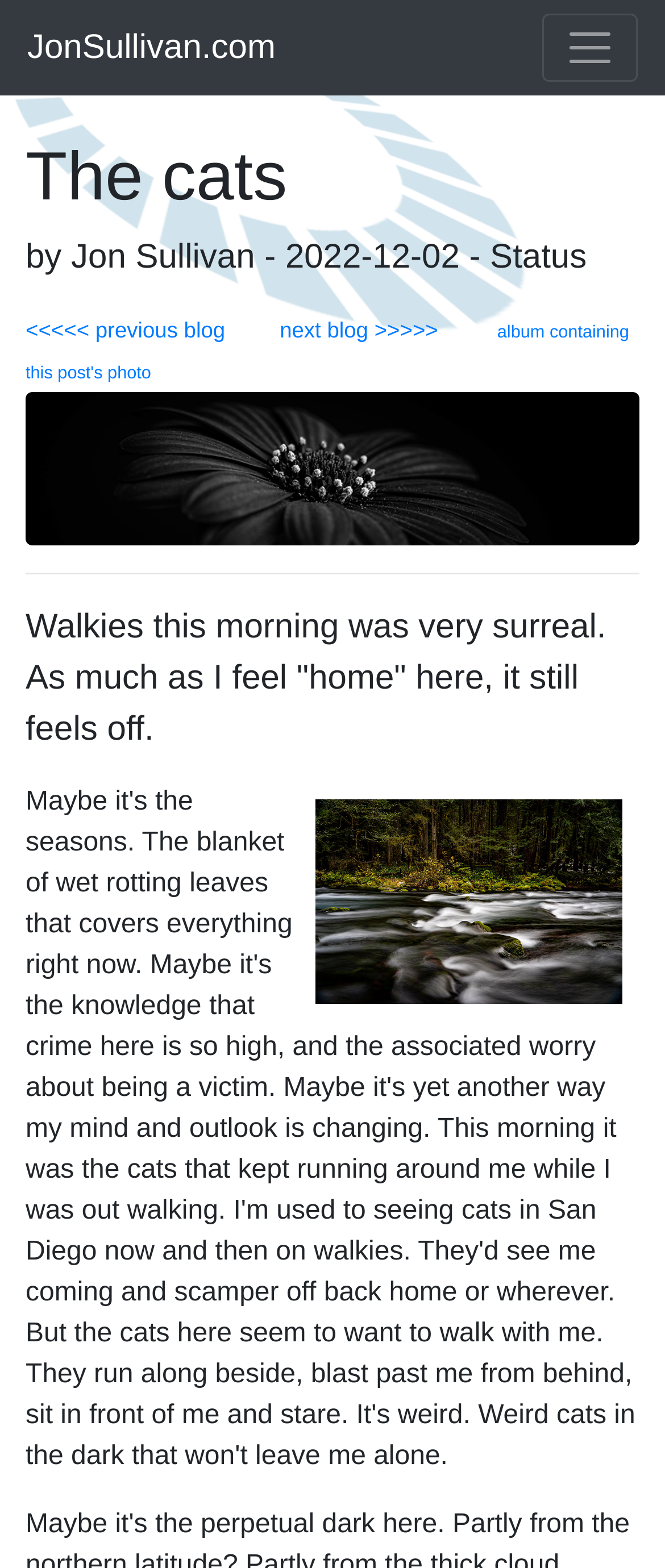Please determine the bounding box coordinates for the UI element described as: "JonSullivan.com".

[0.041, 0.009, 0.414, 0.052]